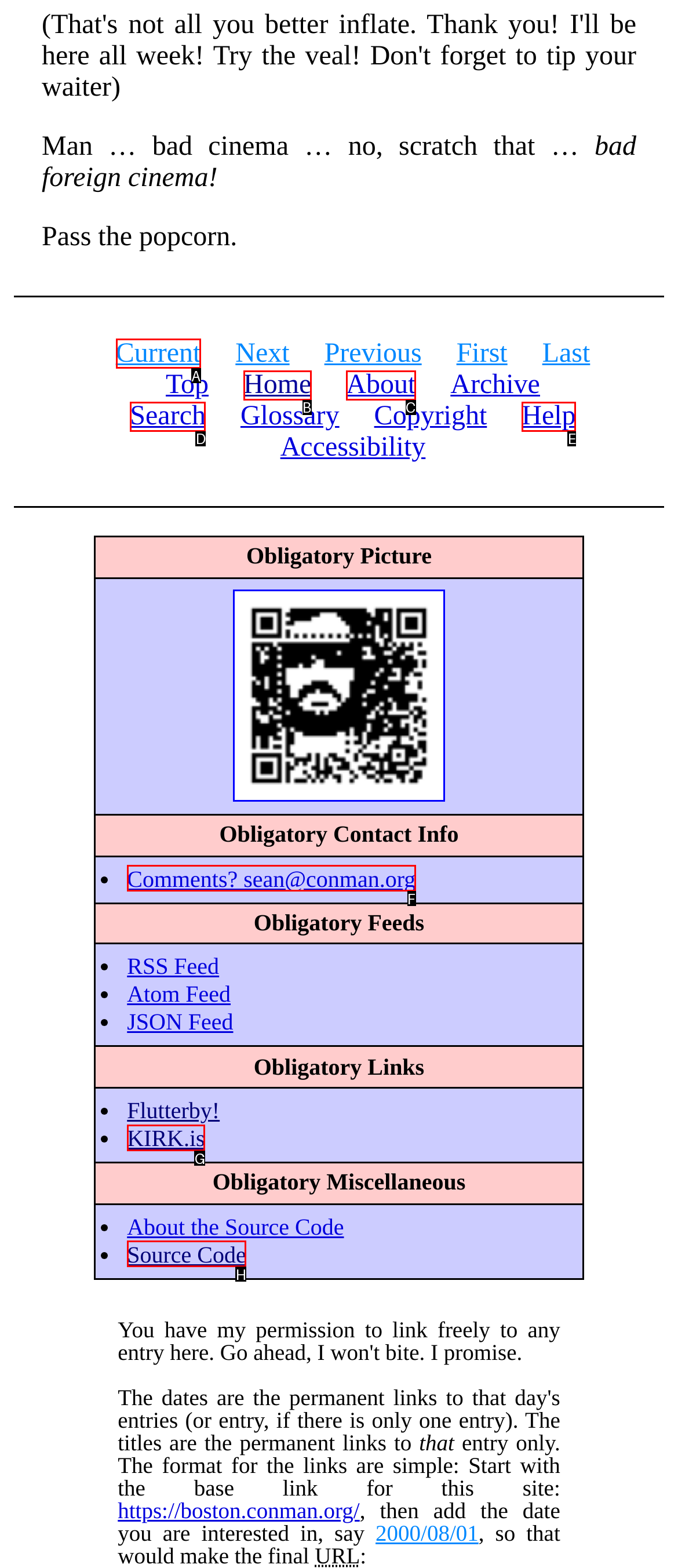Pick the right letter to click to achieve the task: Click on the 'Current' link
Answer with the letter of the correct option directly.

A